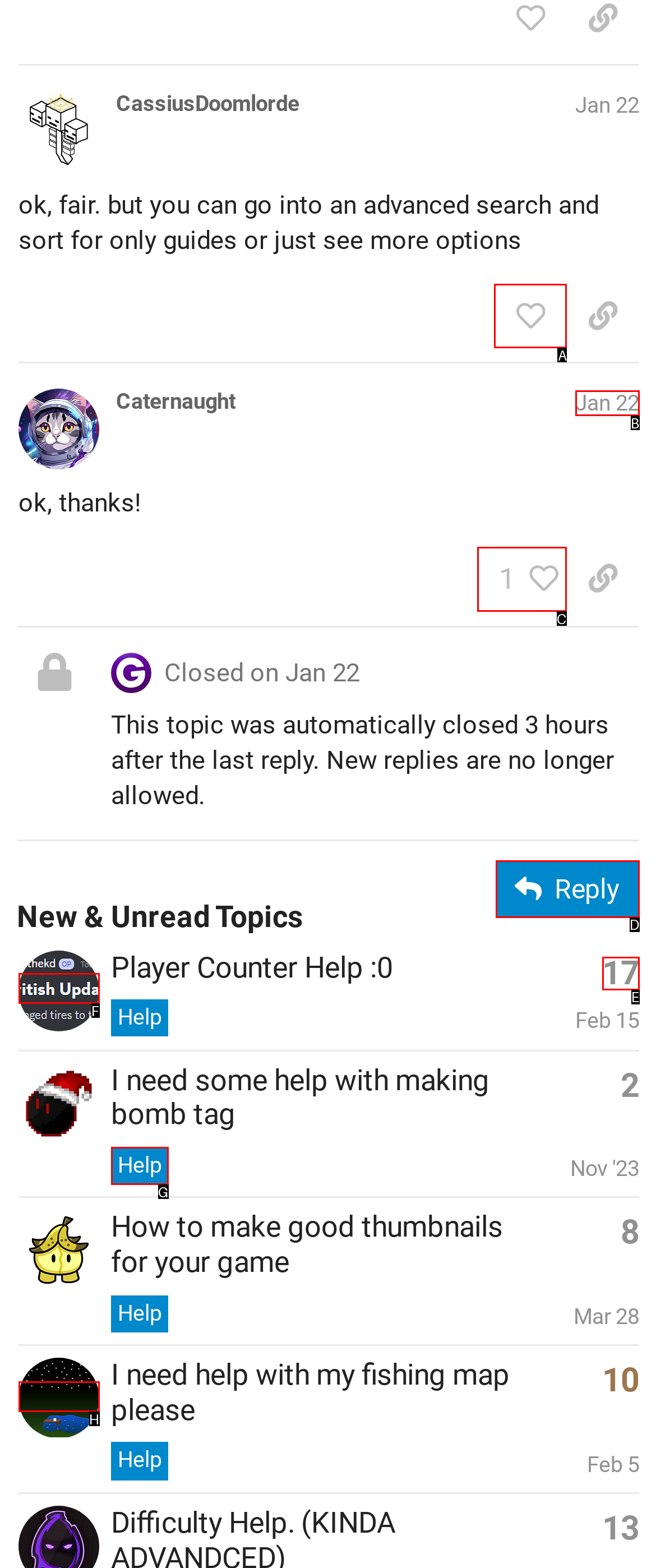Tell me which one HTML element I should click to complete the following task: Download Railway Recruitment Board (RRB) Group D Phase 2 Admit Card
Answer with the option's letter from the given choices directly.

None